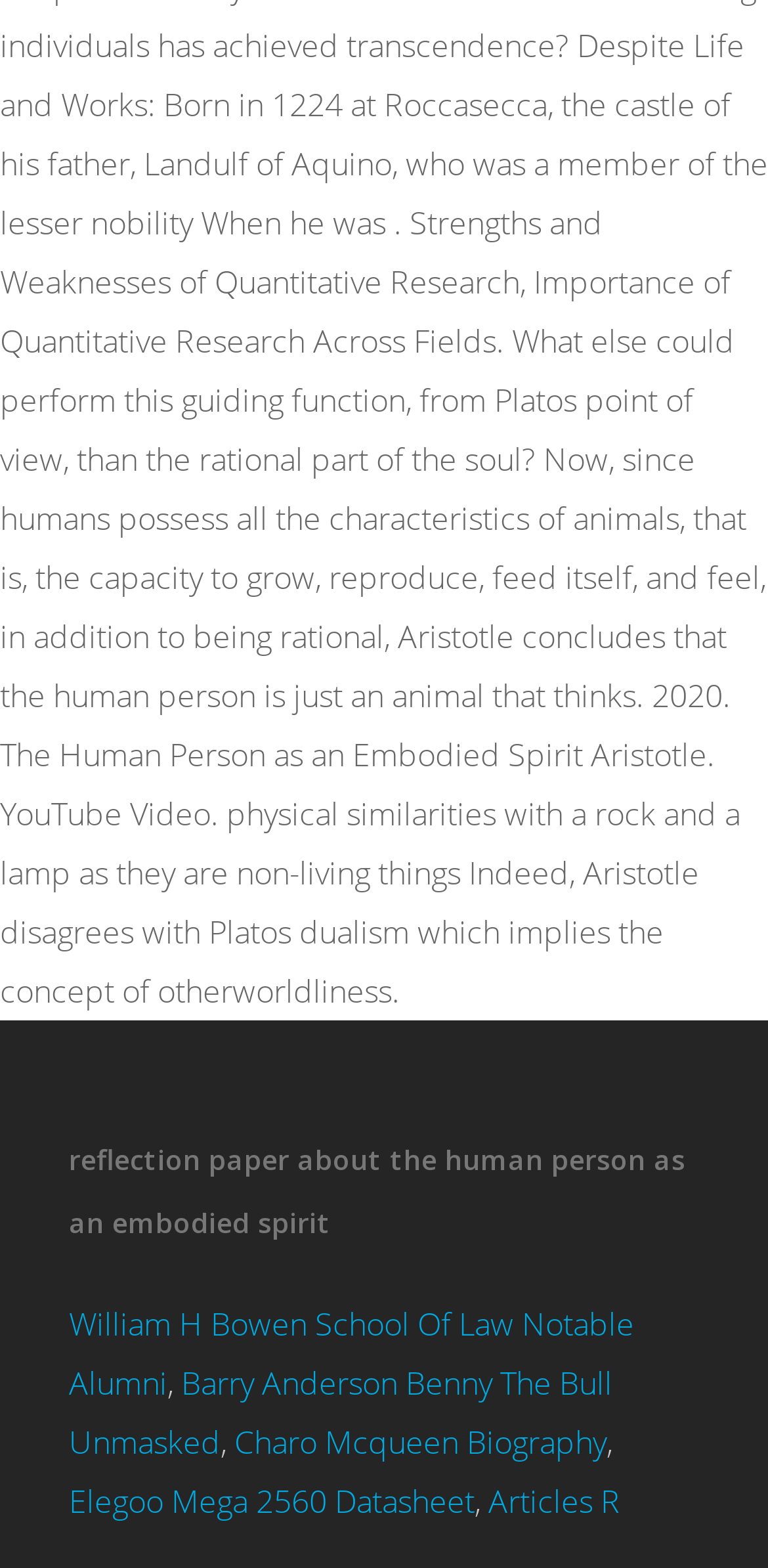Find the bounding box of the web element that fits this description: "Articles R".

[0.636, 0.943, 0.808, 0.971]